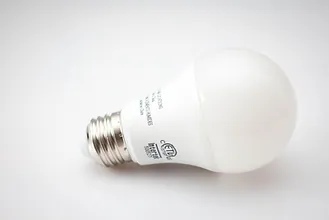What is the role of technologies like LED lighting?
Refer to the image and provide a thorough answer to the question.

The caption states that the image serves as a reminder of the role that such technologies play in achieving broader climate goals and promoting sustainable practices, indicating that the role of technologies like LED lighting is to contribute to achieving climate goals.